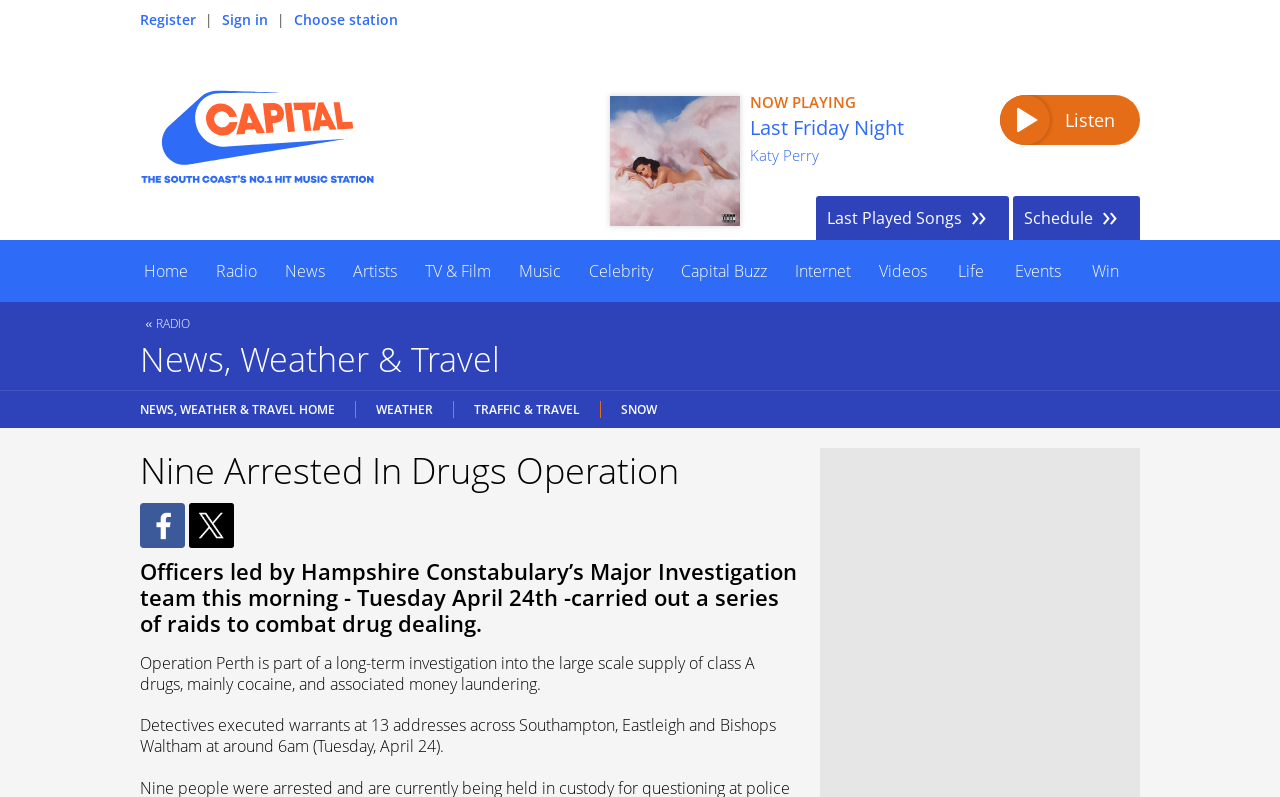How many links are in the top navigation bar?
Give a detailed response to the question by analyzing the screenshot.

I counted the links in the top navigation bar, starting from 'Home' to 'Win', and found 14 links in total.